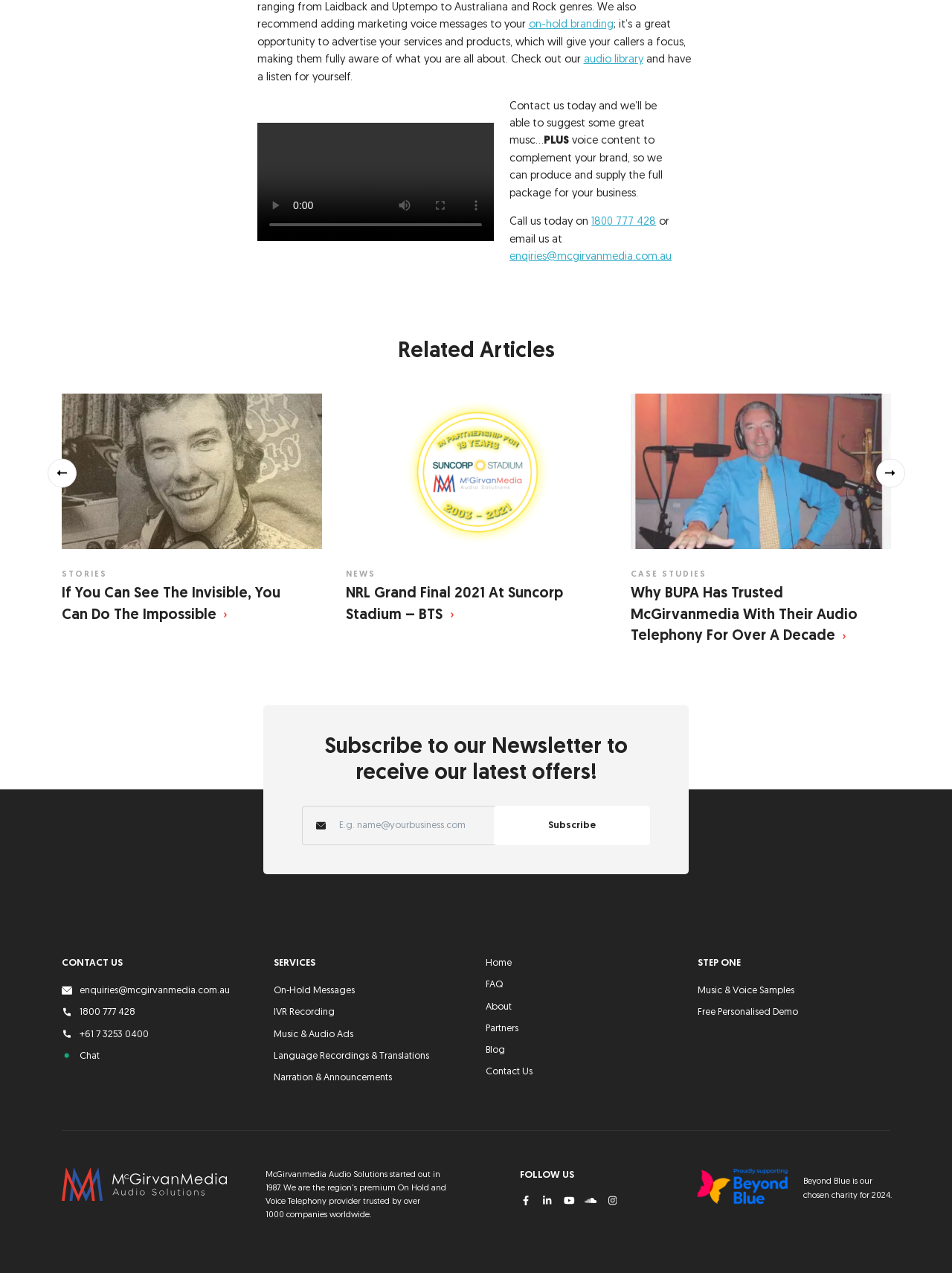Using the elements shown in the image, answer the question comprehensively: How many related articles are shown on the webpage?

The webpage has a section titled 'Related Articles' which displays three article links with images, indicating that there are three related articles shown on the webpage.